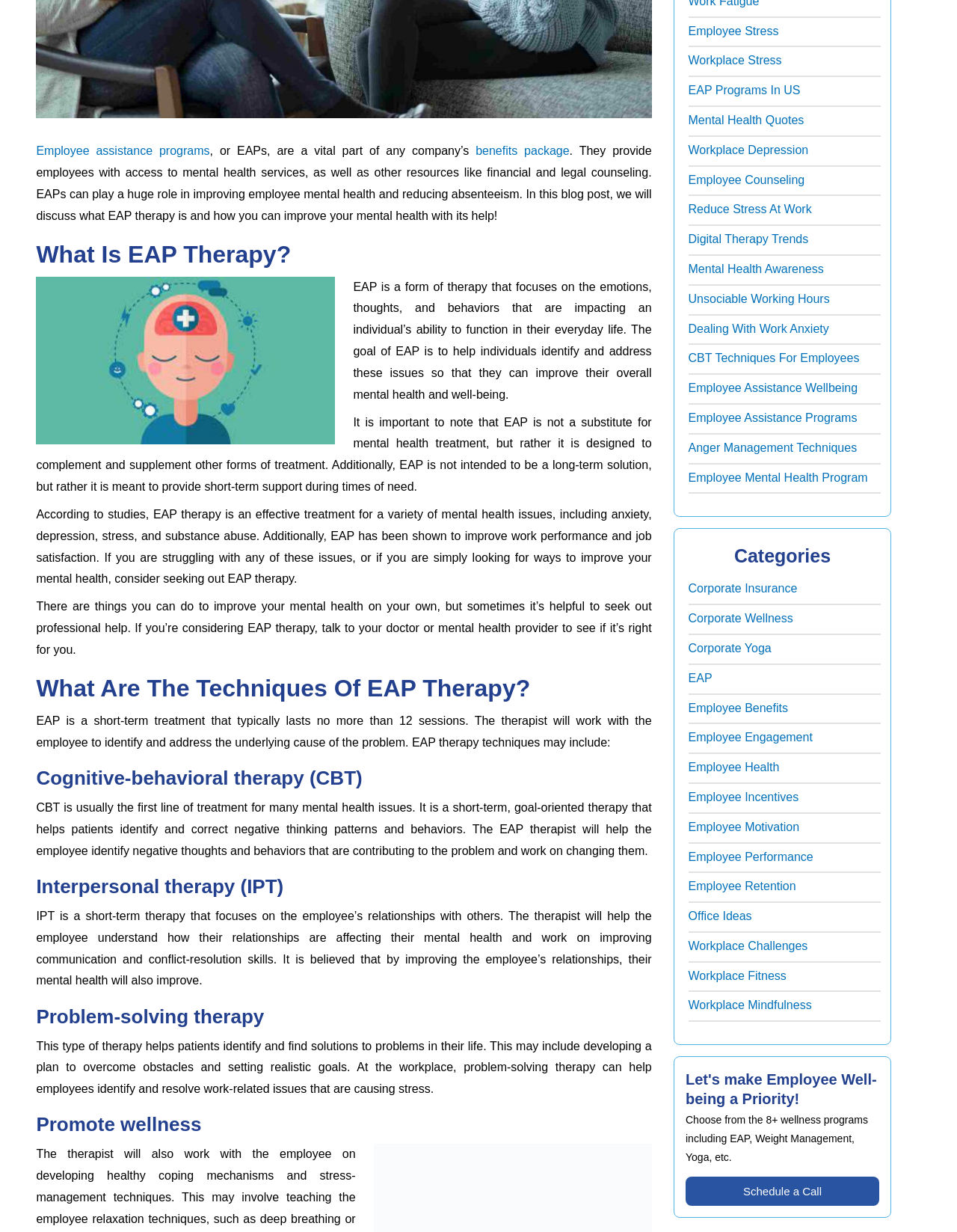Provide the bounding box coordinates for the UI element that is described as: "EAP".

[0.719, 0.545, 0.744, 0.555]